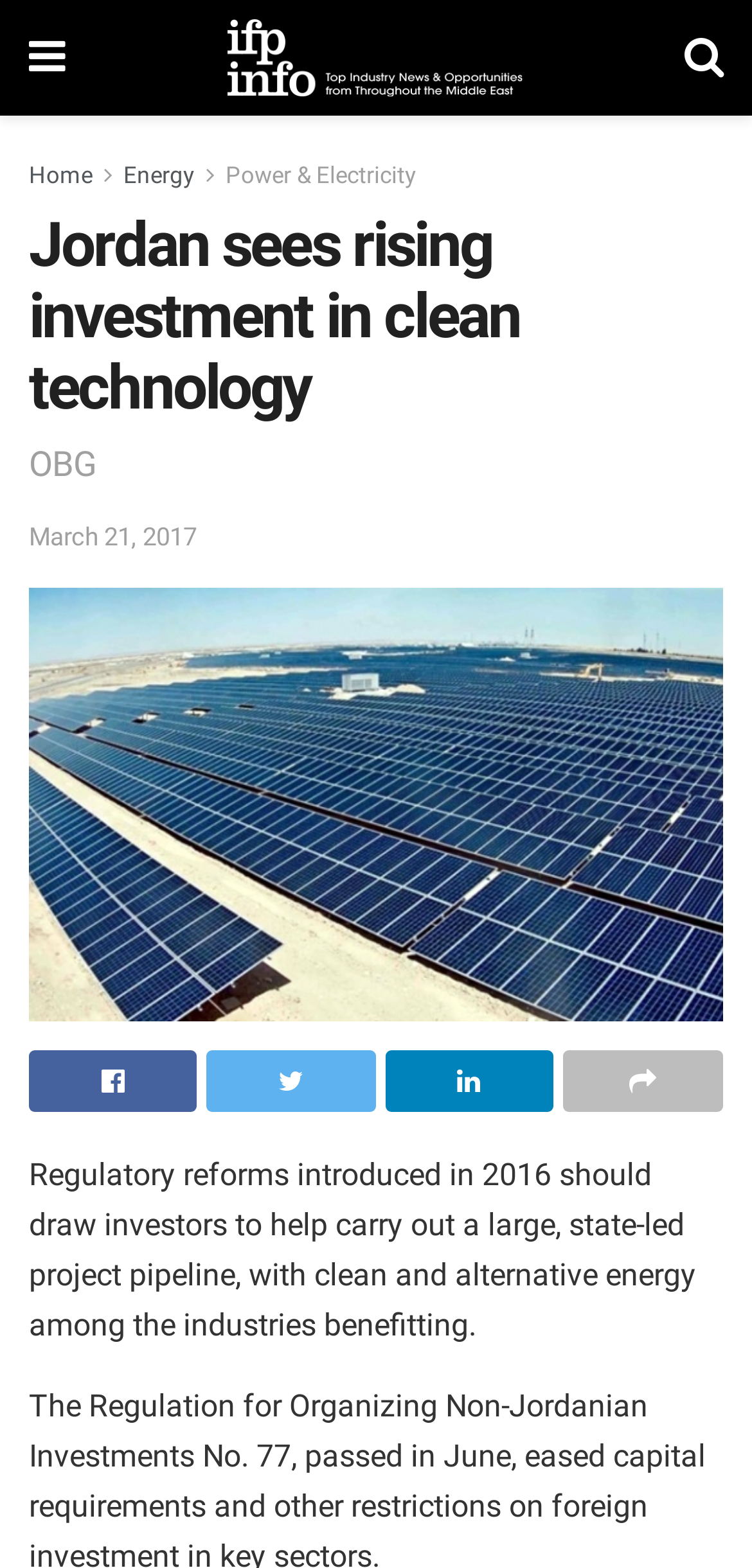Please provide the bounding box coordinates for the element that needs to be clicked to perform the following instruction: "Share on Facebook". The coordinates should be given as four float numbers between 0 and 1, i.e., [left, top, right, bottom].

[0.038, 0.67, 0.262, 0.709]